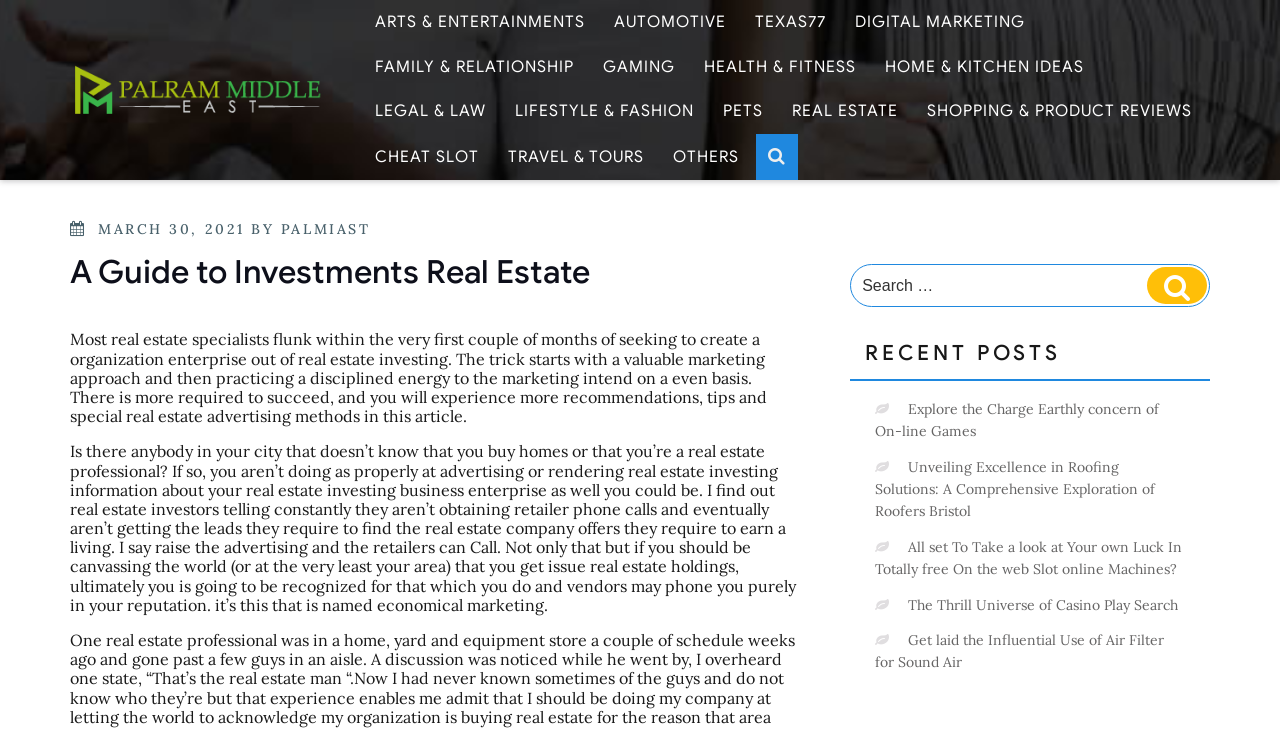Extract the main heading from the webpage content.

A Guide to Investments Real Estate